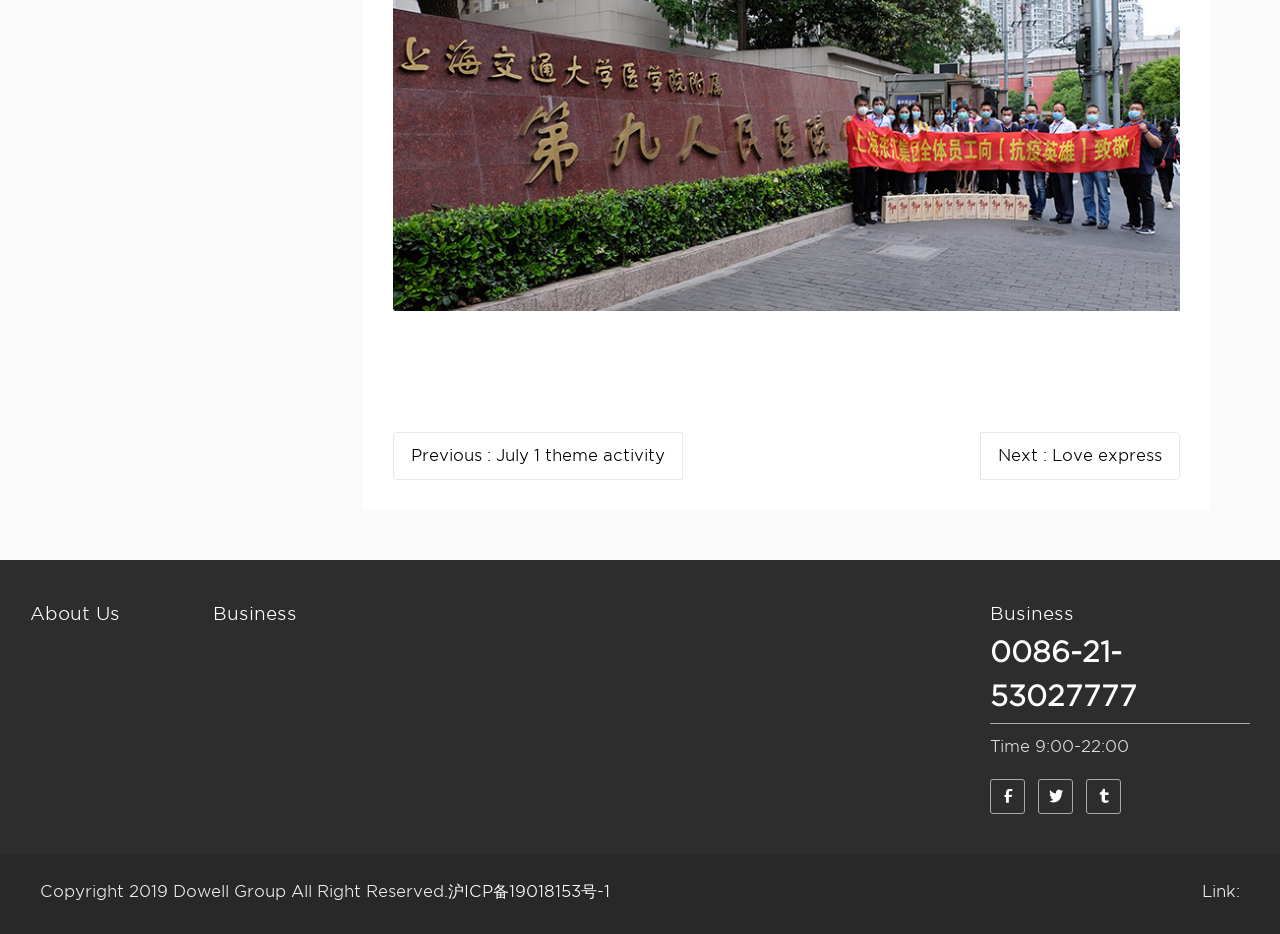What is the phone number of the company?
Using the picture, provide a one-word or short phrase answer.

0086-21-53027777